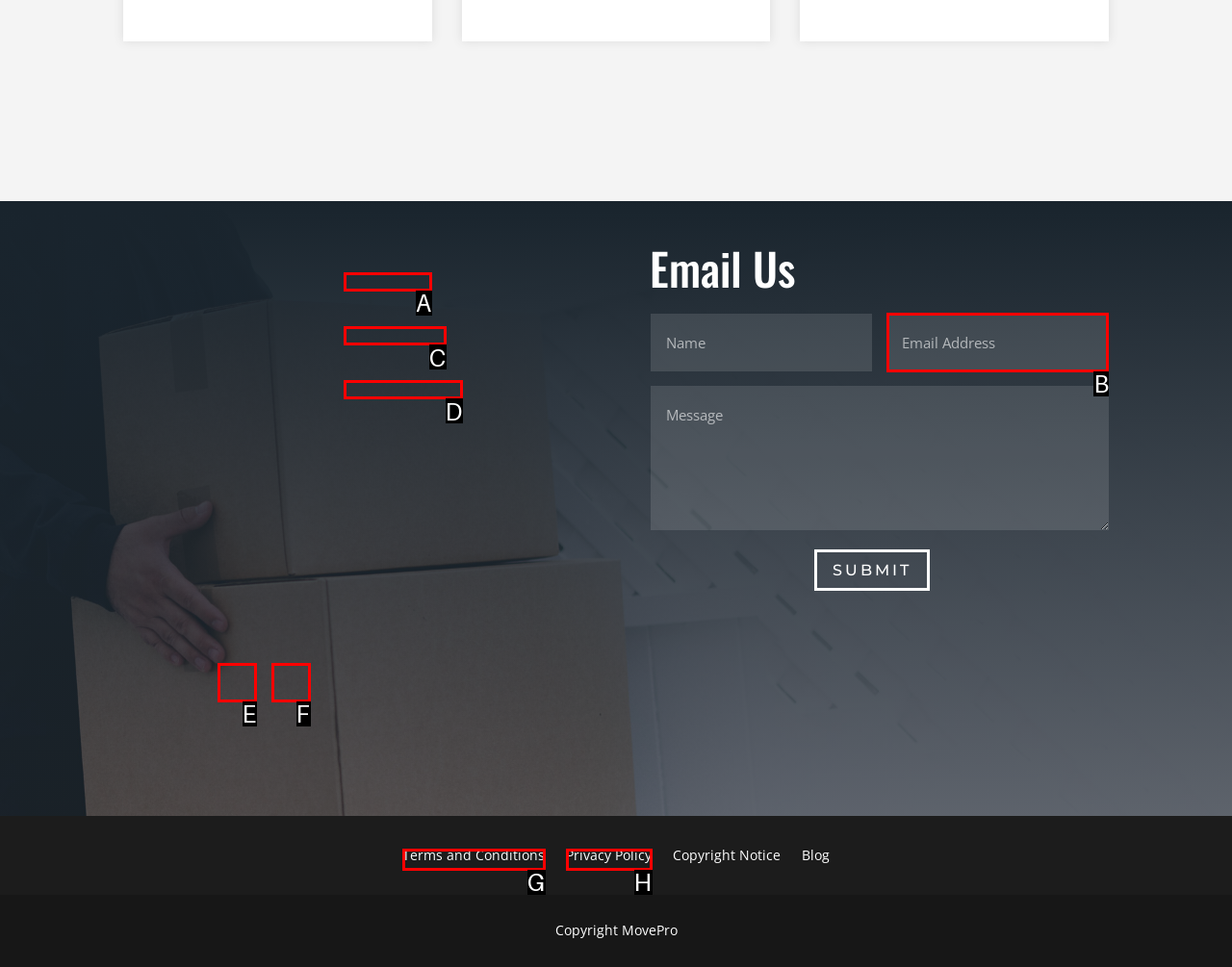Select the right option to accomplish this task: Click 'Local Movers'. Reply with the letter corresponding to the correct UI element.

A